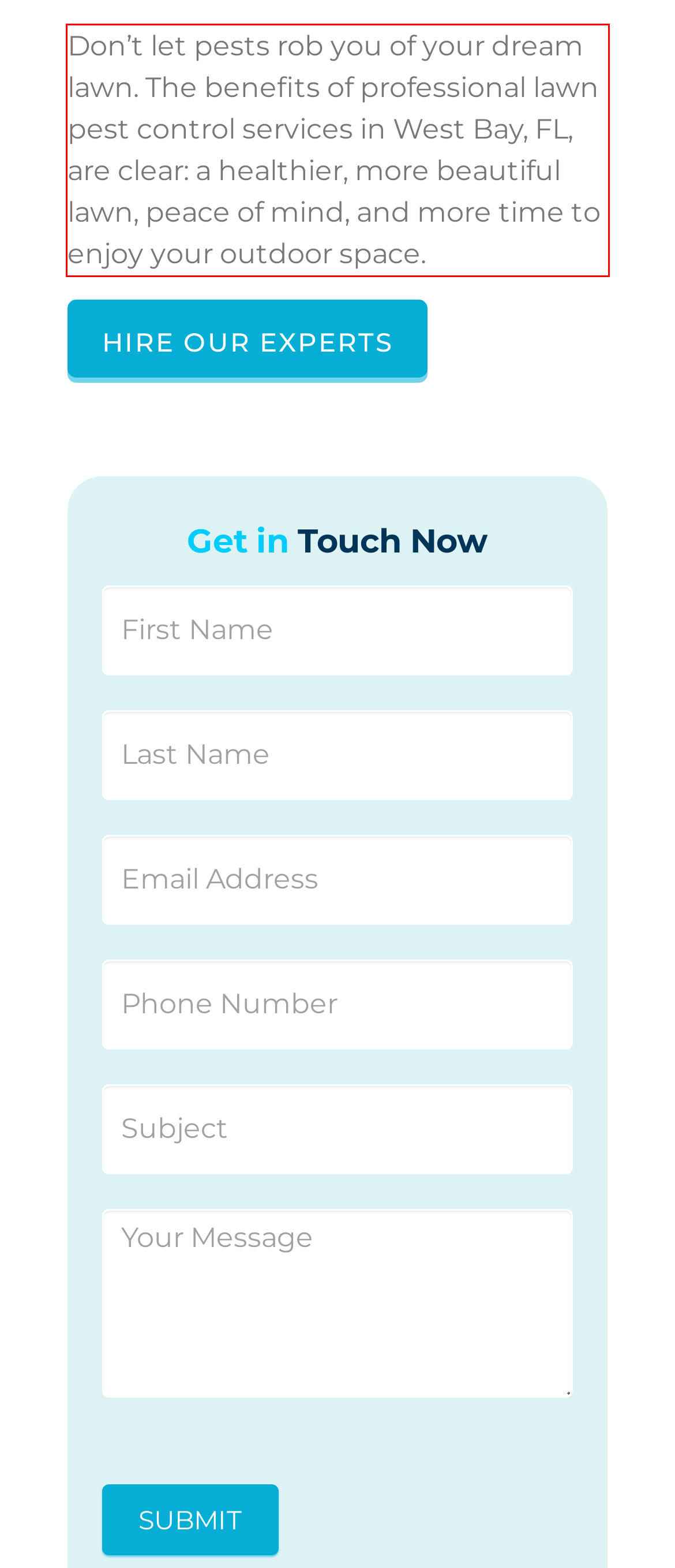You are provided with a screenshot of a webpage that includes a UI element enclosed in a red rectangle. Extract the text content inside this red rectangle.

Don’t let pests rob you of your dream lawn. The benefits of professional lawn pest control services in West Bay, FL, are clear: a healthier, more beautiful lawn, peace of mind, and more time to enjoy your outdoor space.